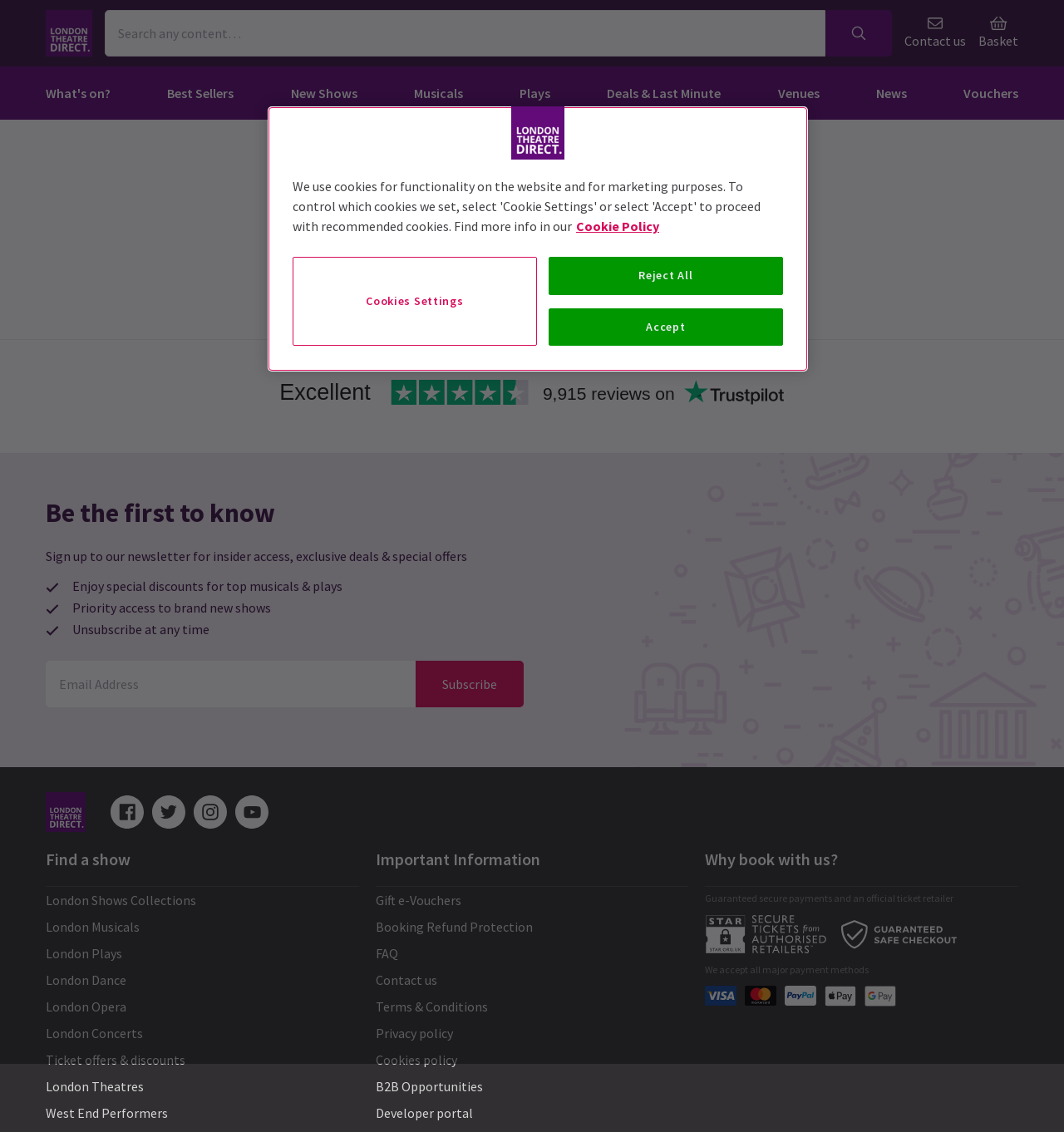Determine the bounding box coordinates of the element's region needed to click to follow the instruction: "Go to the contact us page". Provide these coordinates as four float numbers between 0 and 1, formatted as [left, top, right, bottom].

[0.85, 0.01, 0.908, 0.048]